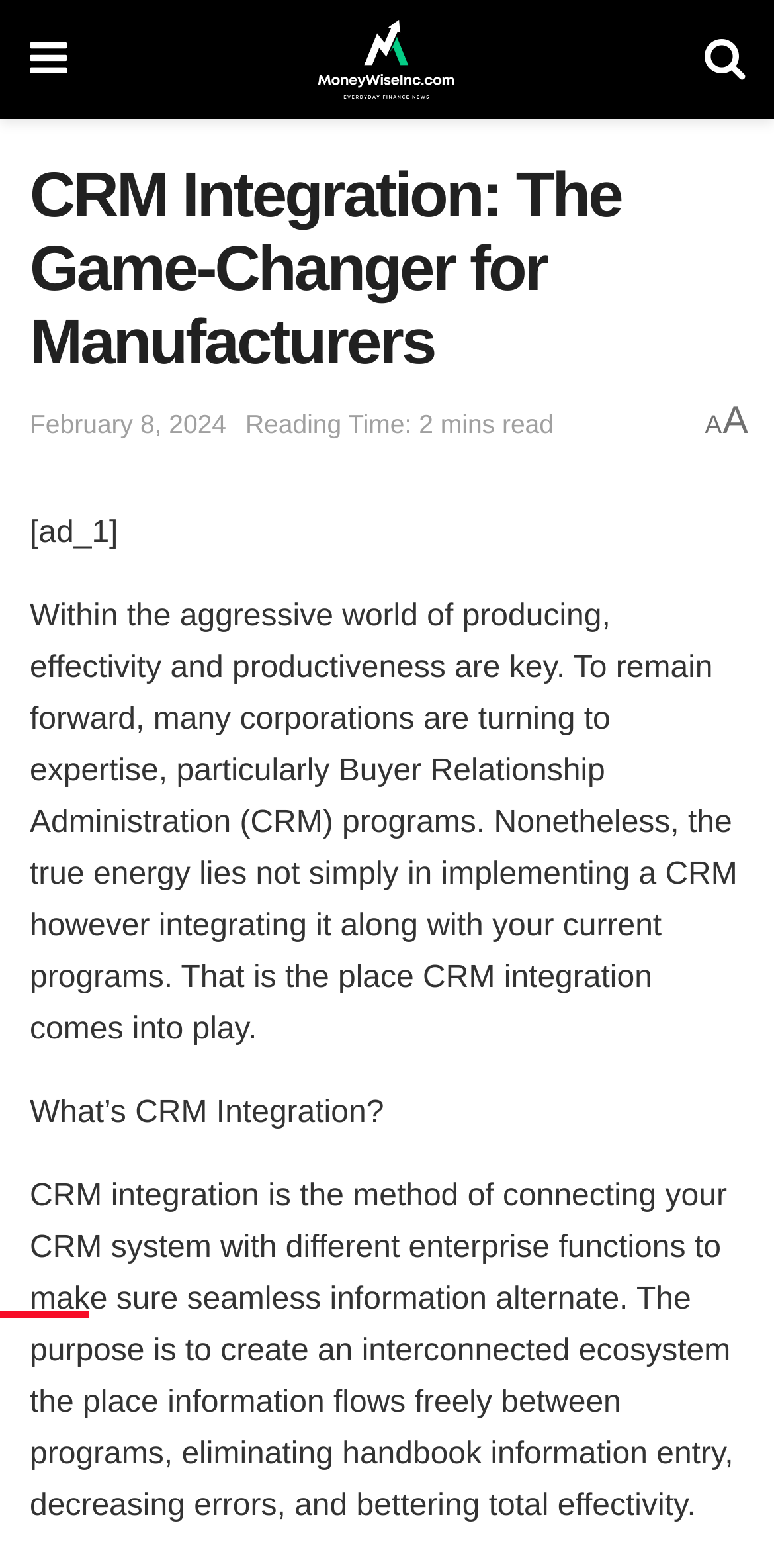Locate and extract the text of the main heading on the webpage.

CRM Integration: The Game-Changer for Manufacturers